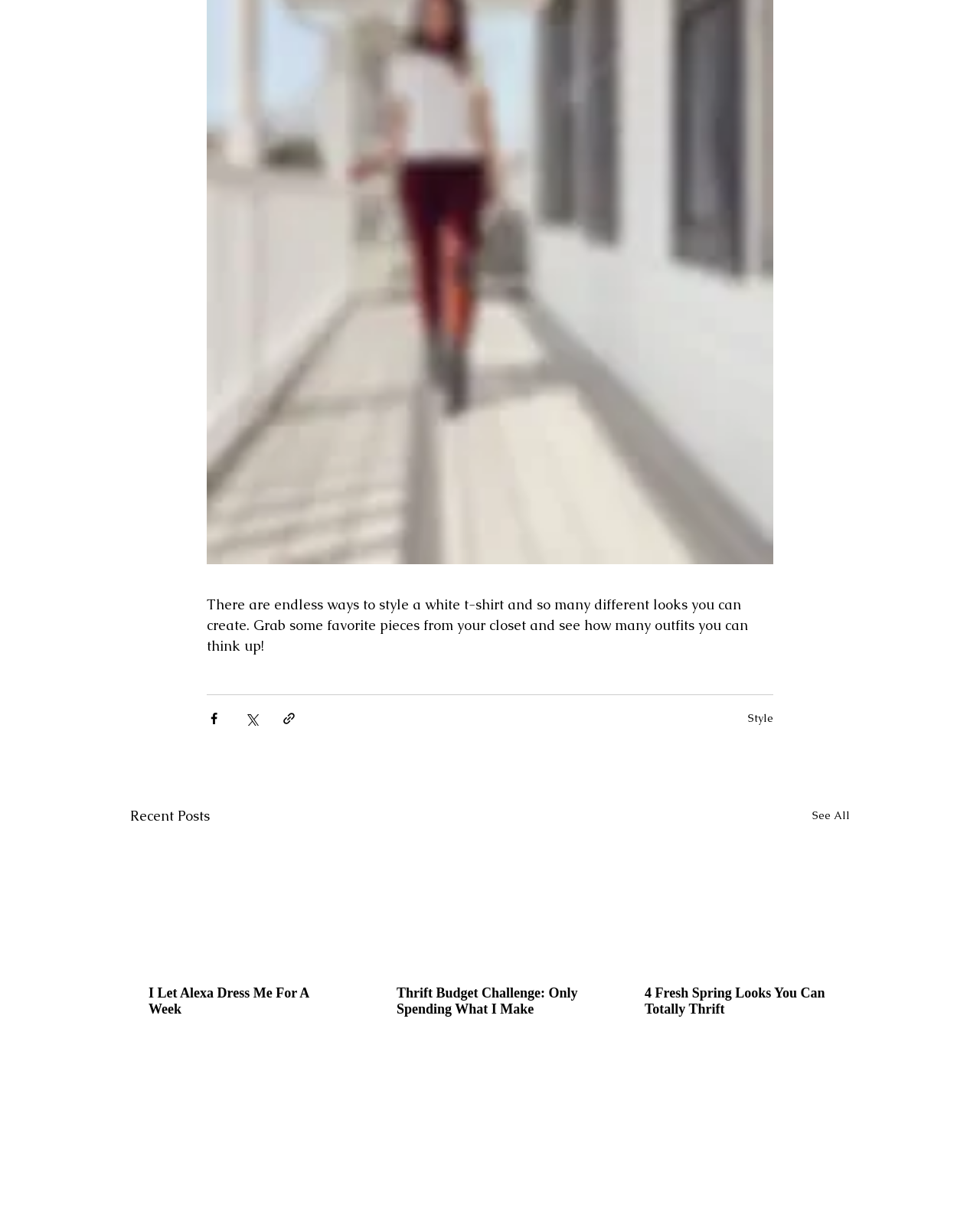Provide the bounding box coordinates of the UI element that matches the description: "See All".

[0.829, 0.654, 0.867, 0.672]